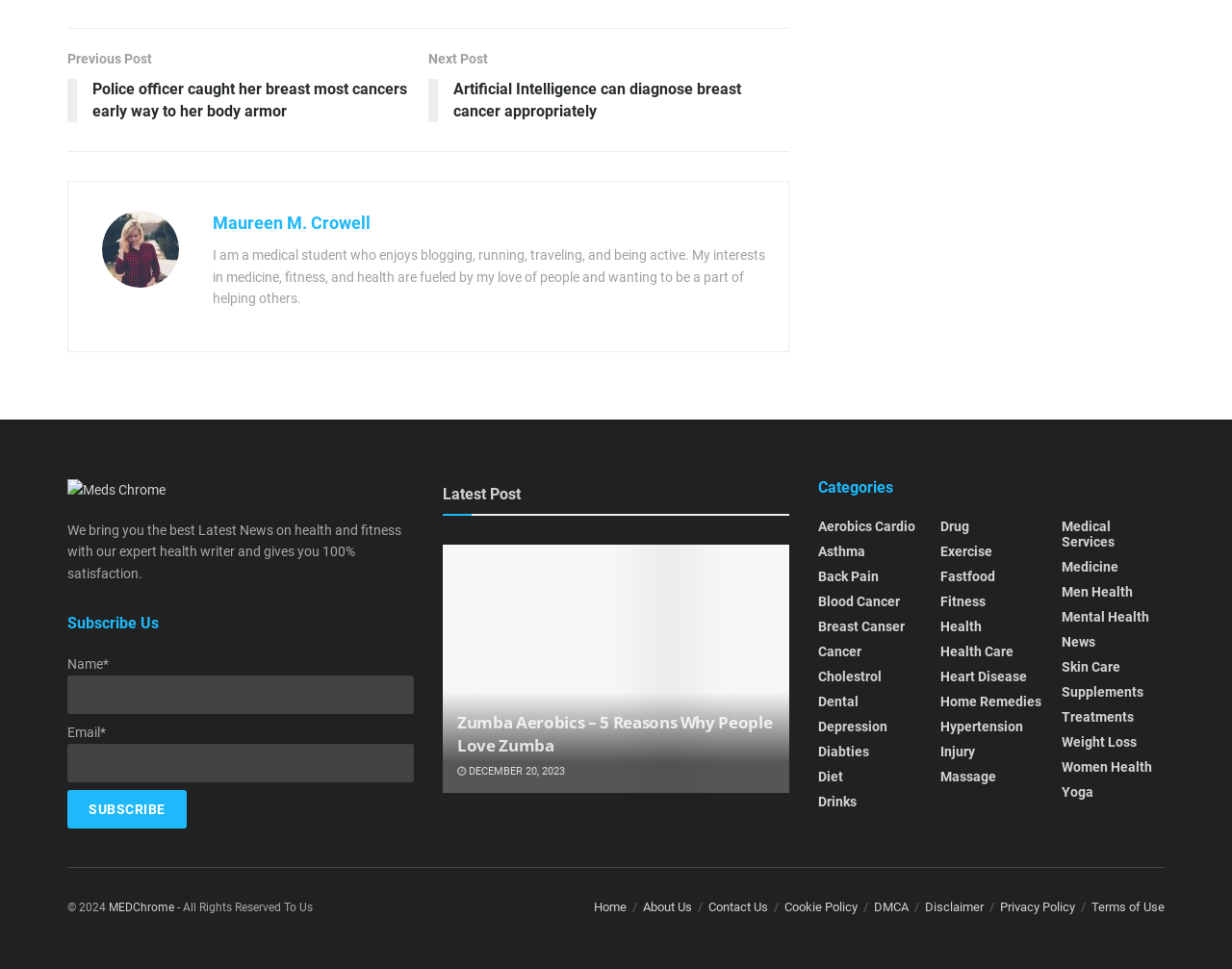Pinpoint the bounding box coordinates of the clickable area necessary to execute the following instruction: "Subscribe to the newsletter". The coordinates should be given as four float numbers between 0 and 1, namely [left, top, right, bottom].

[0.055, 0.815, 0.151, 0.855]